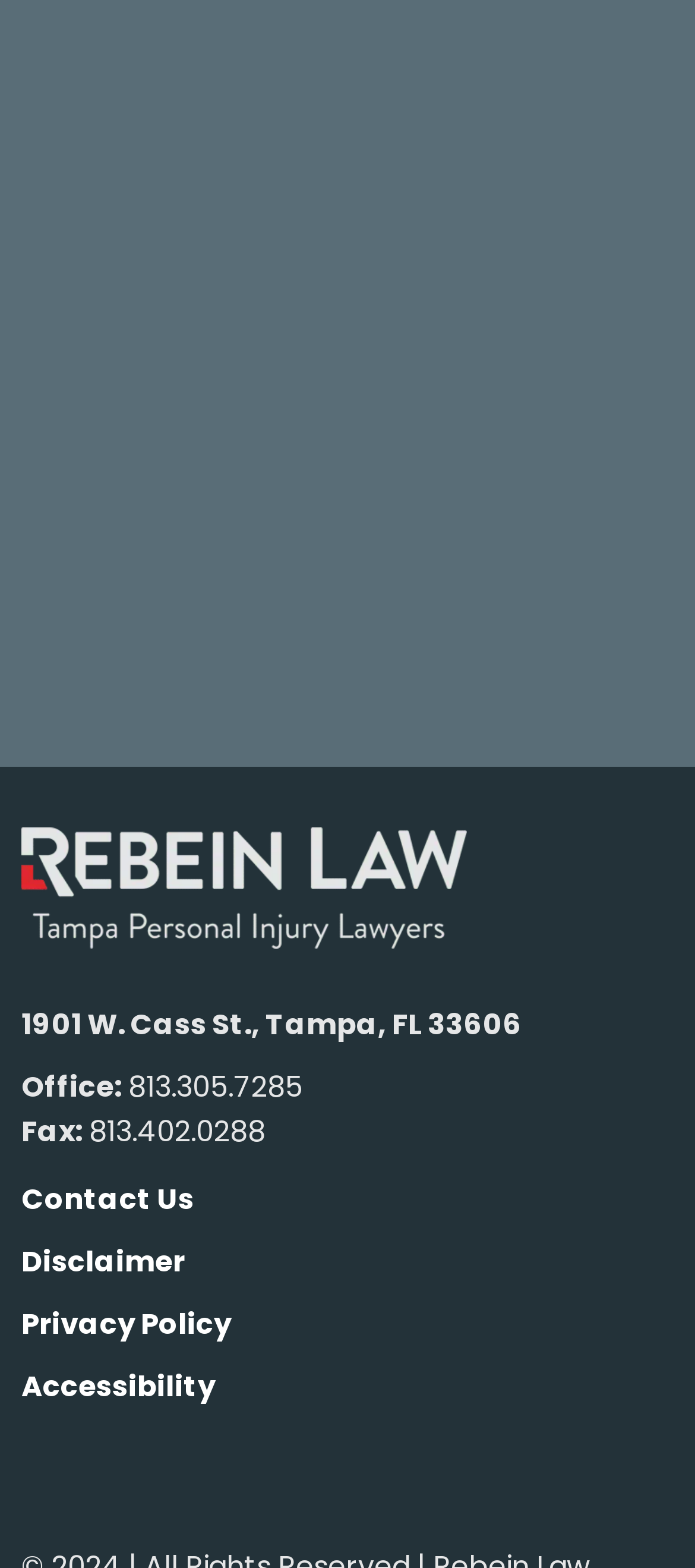Determine the bounding box coordinates for the clickable element required to fulfill the instruction: "Visit the Facebook page". Provide the coordinates as four float numbers between 0 and 1, i.e., [left, top, right, bottom].

[0.031, 0.934, 0.062, 0.96]